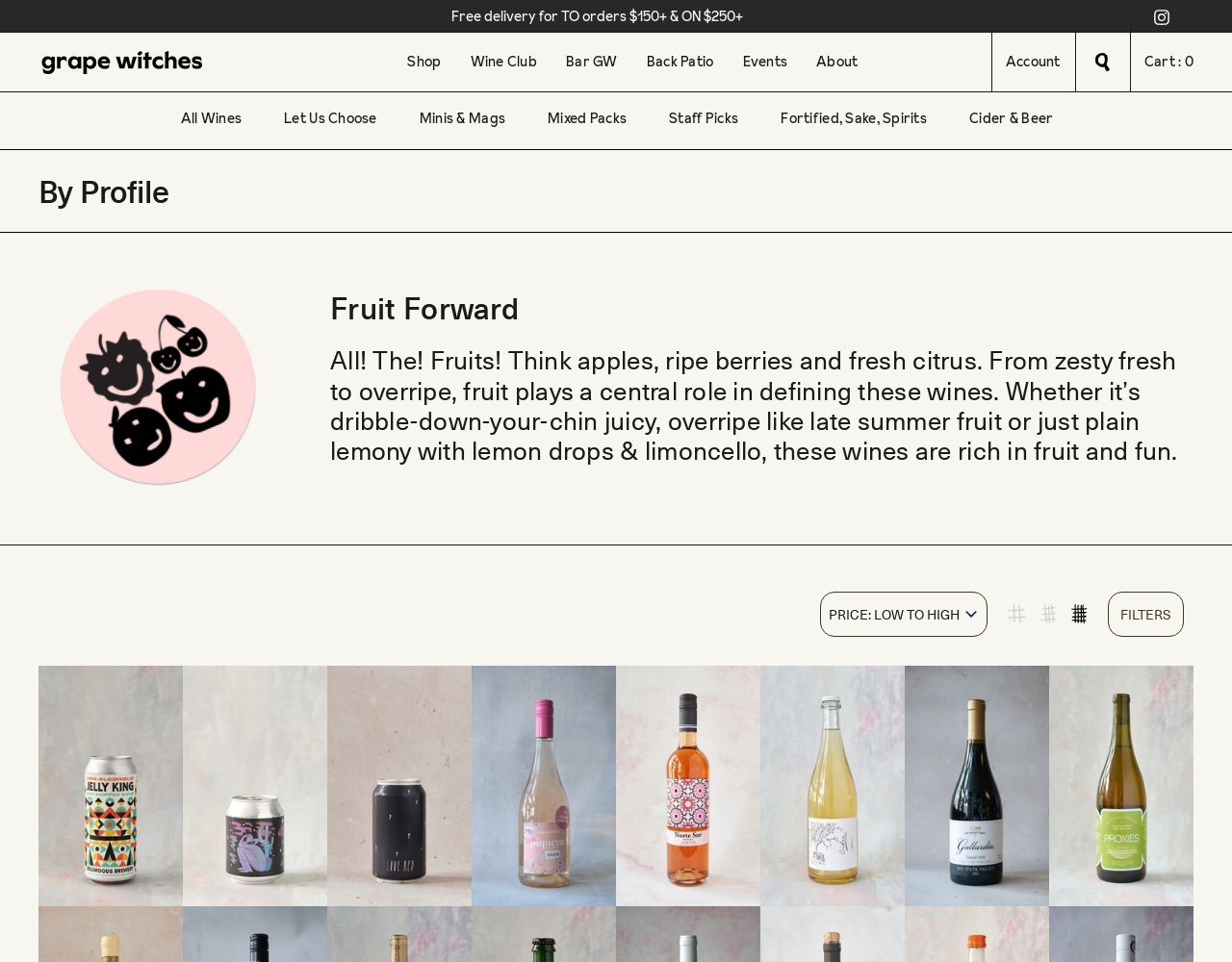Please identify the coordinates of the bounding box that should be clicked to fulfill this instruction: "Visit the 'Instagram' page".

[0.933, 0.0, 0.953, 0.034]